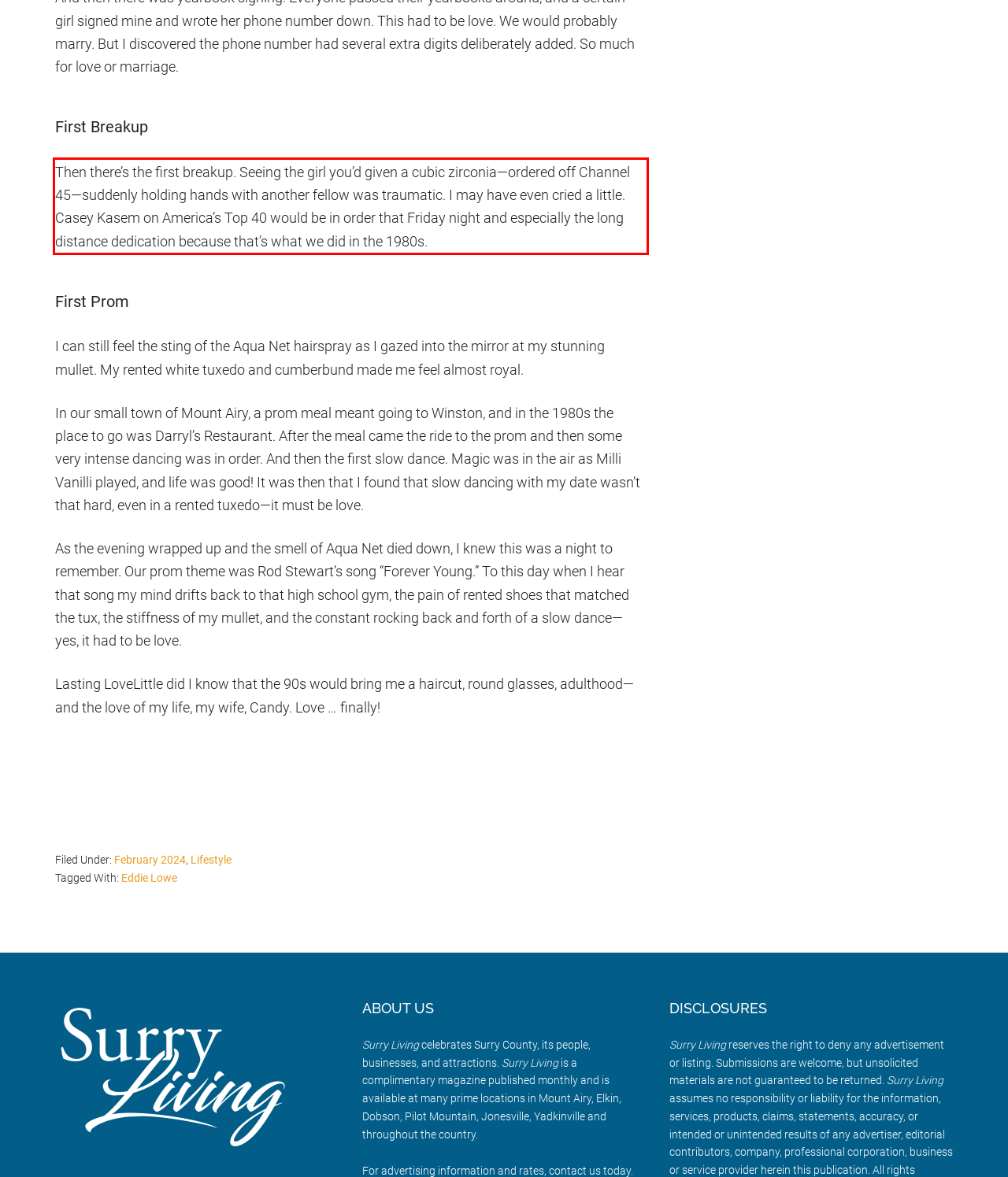Identify the text within the red bounding box on the webpage screenshot and generate the extracted text content.

Then there’s the first breakup. Seeing the girl you’d given a cubic zirconia—ordered off Channel 45—suddenly holding hands with another fellow was traumatic. I may have even cried a little. Casey Kasem on America’s Top 40 would be in order that Friday night and especially the long distance dedication because that’s what we did in the 1980s.